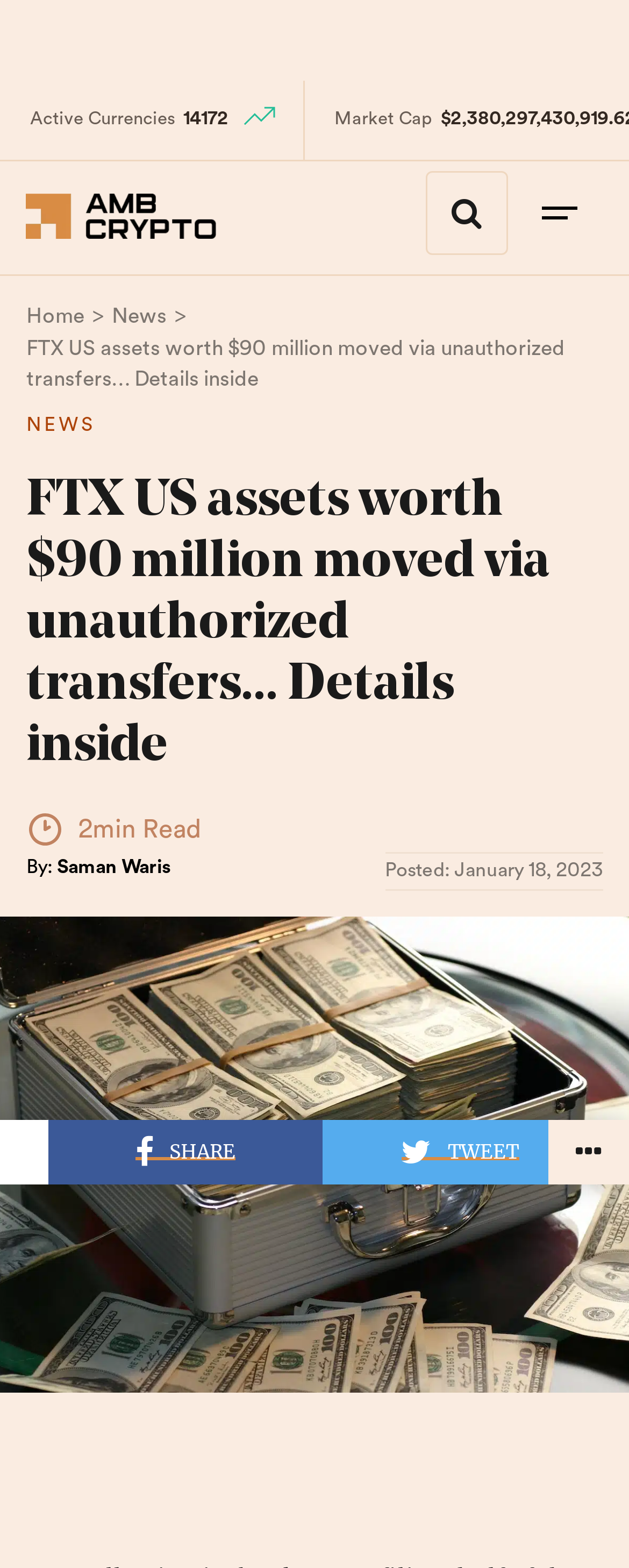When was the article posted?
Based on the screenshot, respond with a single word or phrase.

January 18, 2023